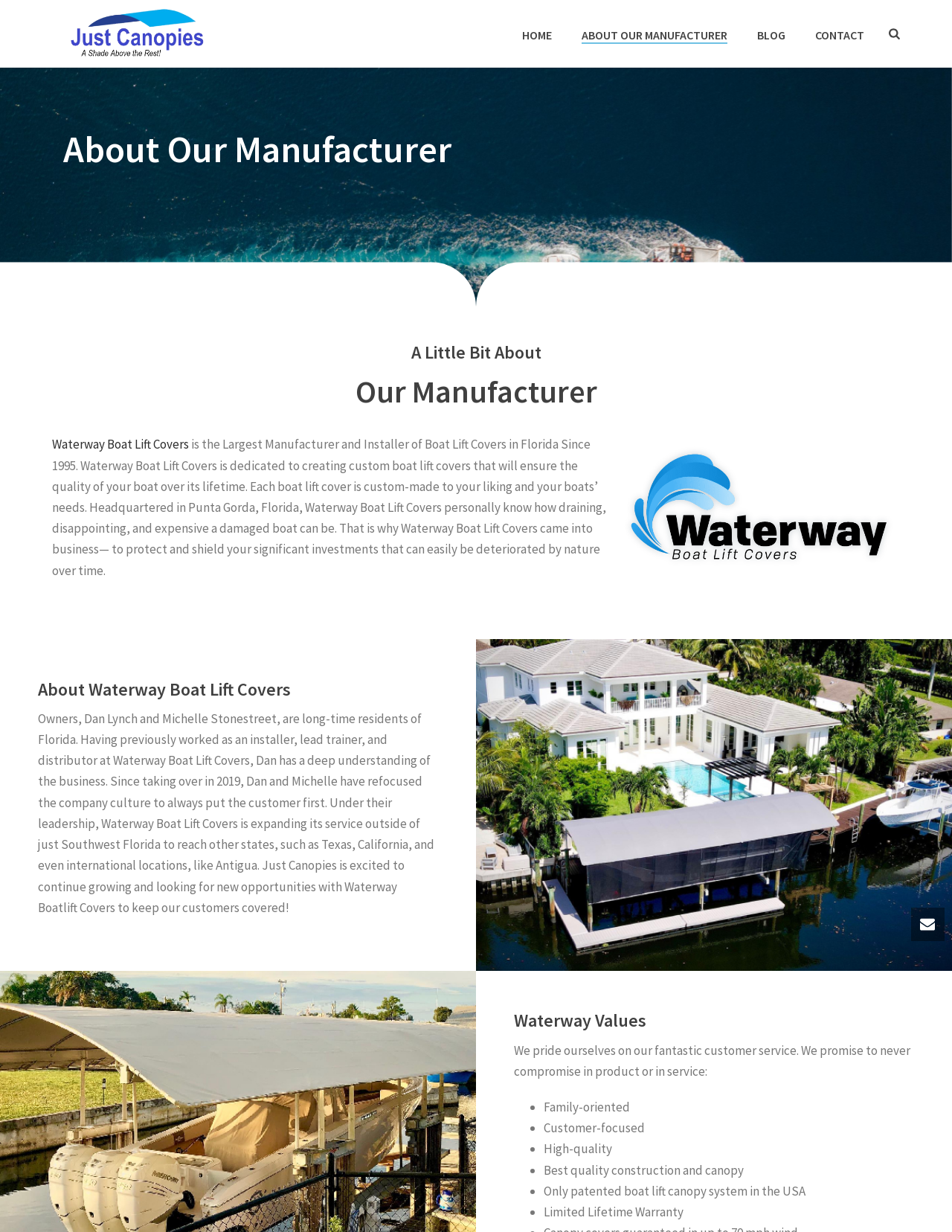Articulate a detailed summary of the webpage's content and design.

The webpage is about Waterway Boat Lift Covers, a manufacturer and installer of boat lift covers in Florida since 1995. At the top of the page, there is a navigation menu with links to "HOME", "ABOUT OUR MANUFACTURER", "BLOG", and "CONTACT". To the right of the navigation menu, there is a small logo image.

Below the navigation menu, there is a large image with the caption "A Shade Above the Rest!". This image takes up about a quarter of the page's width.

The main content of the page is divided into sections. The first section has a heading "About Our Manufacturer" and a subheading "A Little Bit About Our Manufacturer". Below the subheading, there is a paragraph of text that describes Waterway Boat Lift Covers' mission and services. To the right of this text, there is a figure with a link and an image.

The next section has a heading "About Waterway Boat Lift Covers" and a paragraph of text that describes the company's owners and their vision. Below this section, there is another section with a heading "Waterway Values" and a paragraph of text that outlines the company's values. This section is followed by a list of bullet points that highlight the company's values, including being family-oriented, customer-focused, high-quality, and more.

At the bottom of the page, there is a link with an image to the right. The image is a logo or a button with a call-to-action.